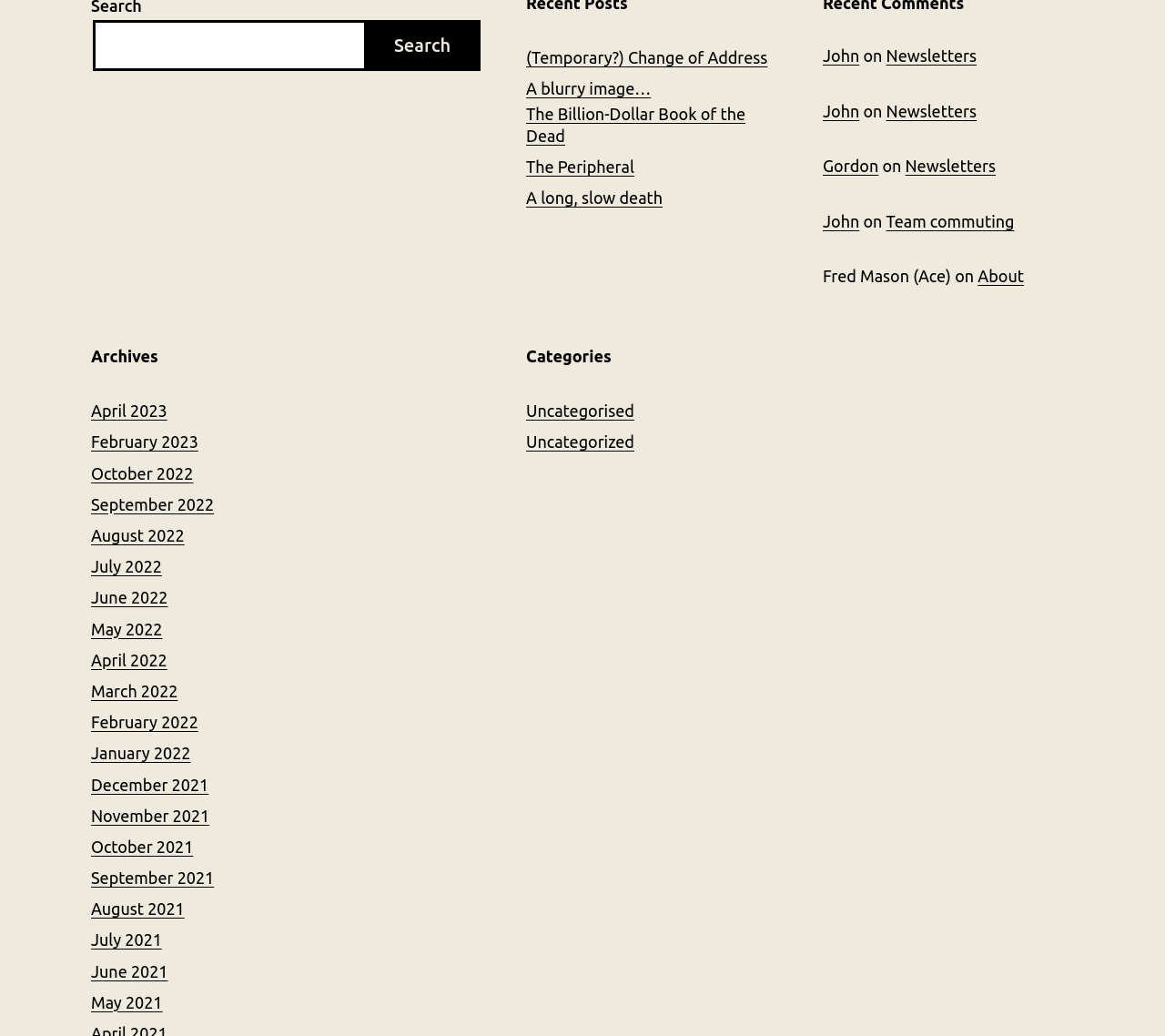What is the category with the most links?
Answer the question with a thorough and detailed explanation.

The category 'Uncategorised' has two links, 'Uncategorised' and 'Uncategorized', which suggests that it is the category with the most links. This may indicate that the website has a large number of uncategorized posts or articles.